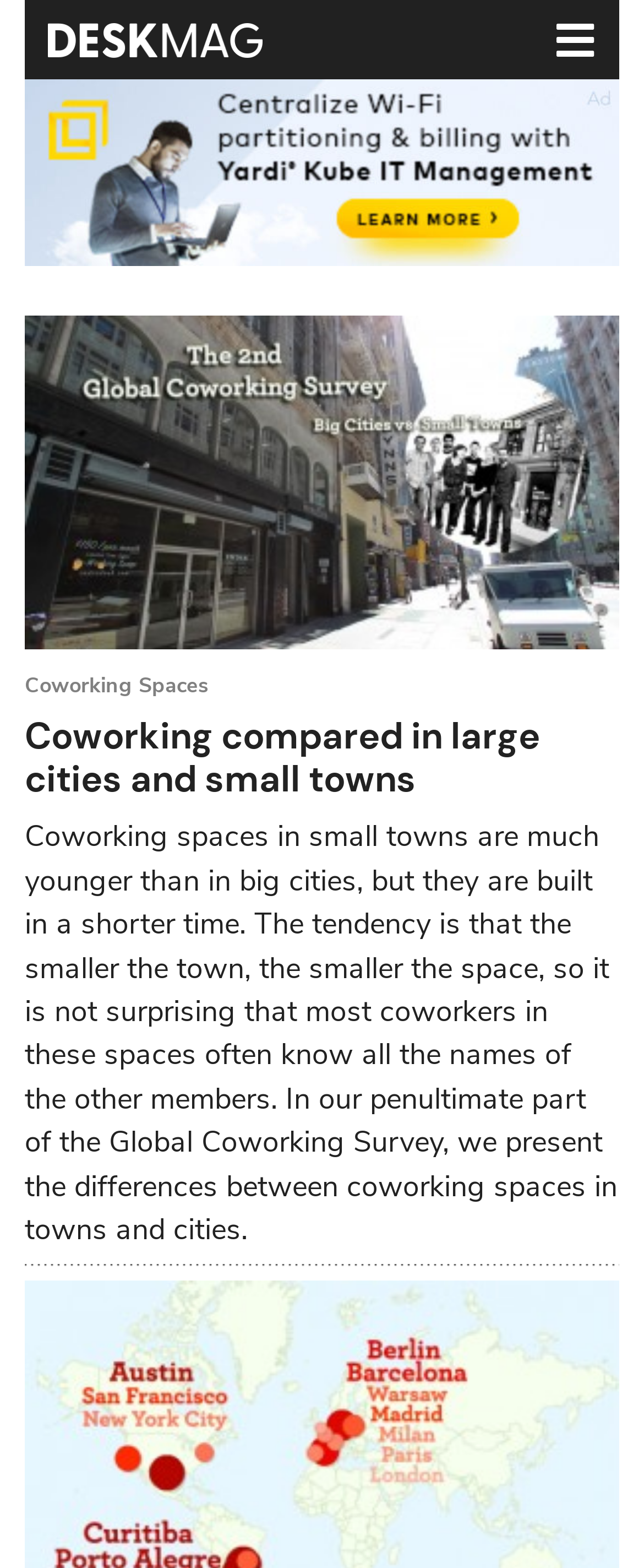What is the topic of the third link?
Give a one-word or short phrase answer based on the image.

Coworking spaces comparison